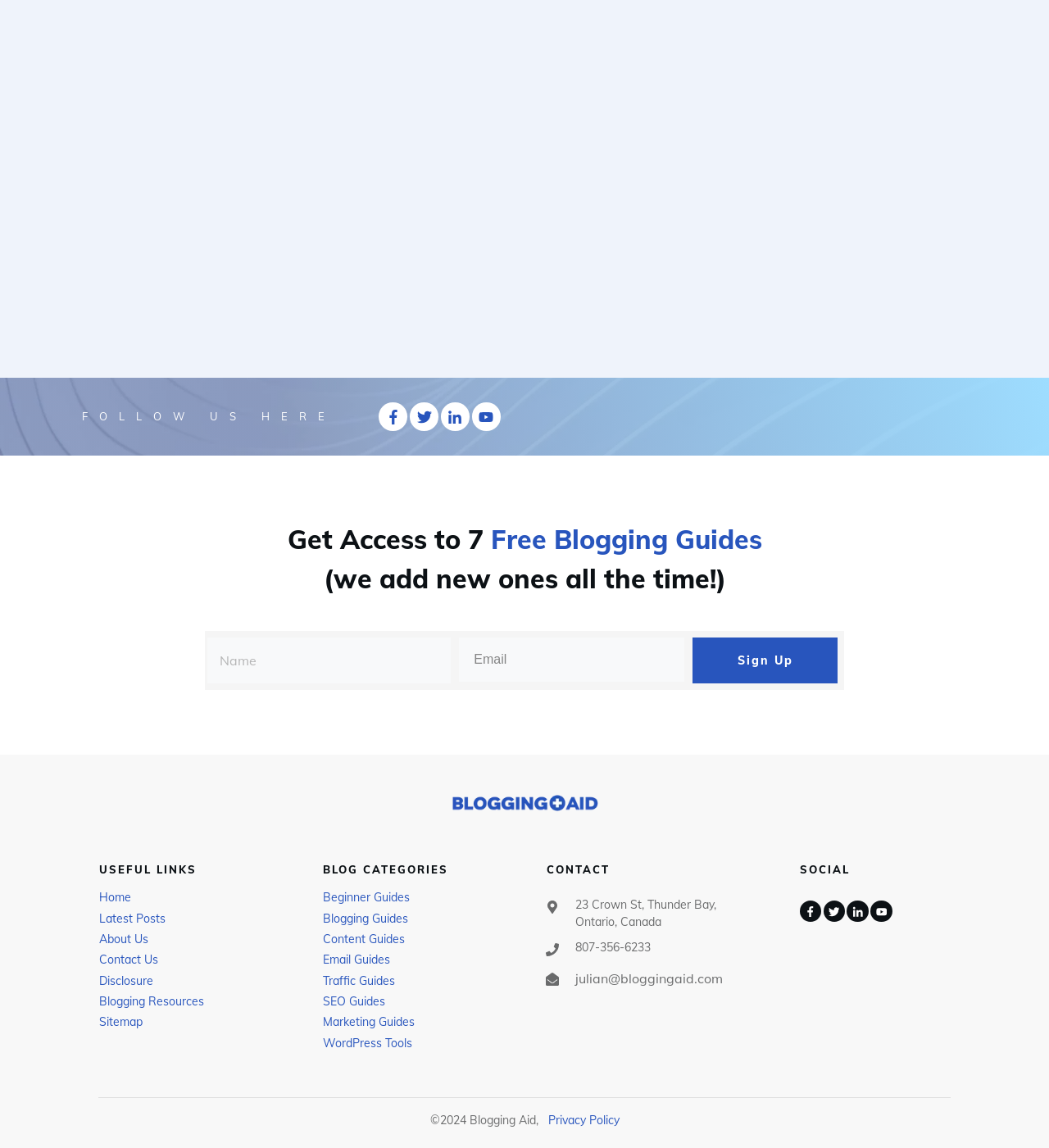Answer in one word or a short phrase: 
What is the purpose of the 'Sign Up' button?

To get access to free blogging guides